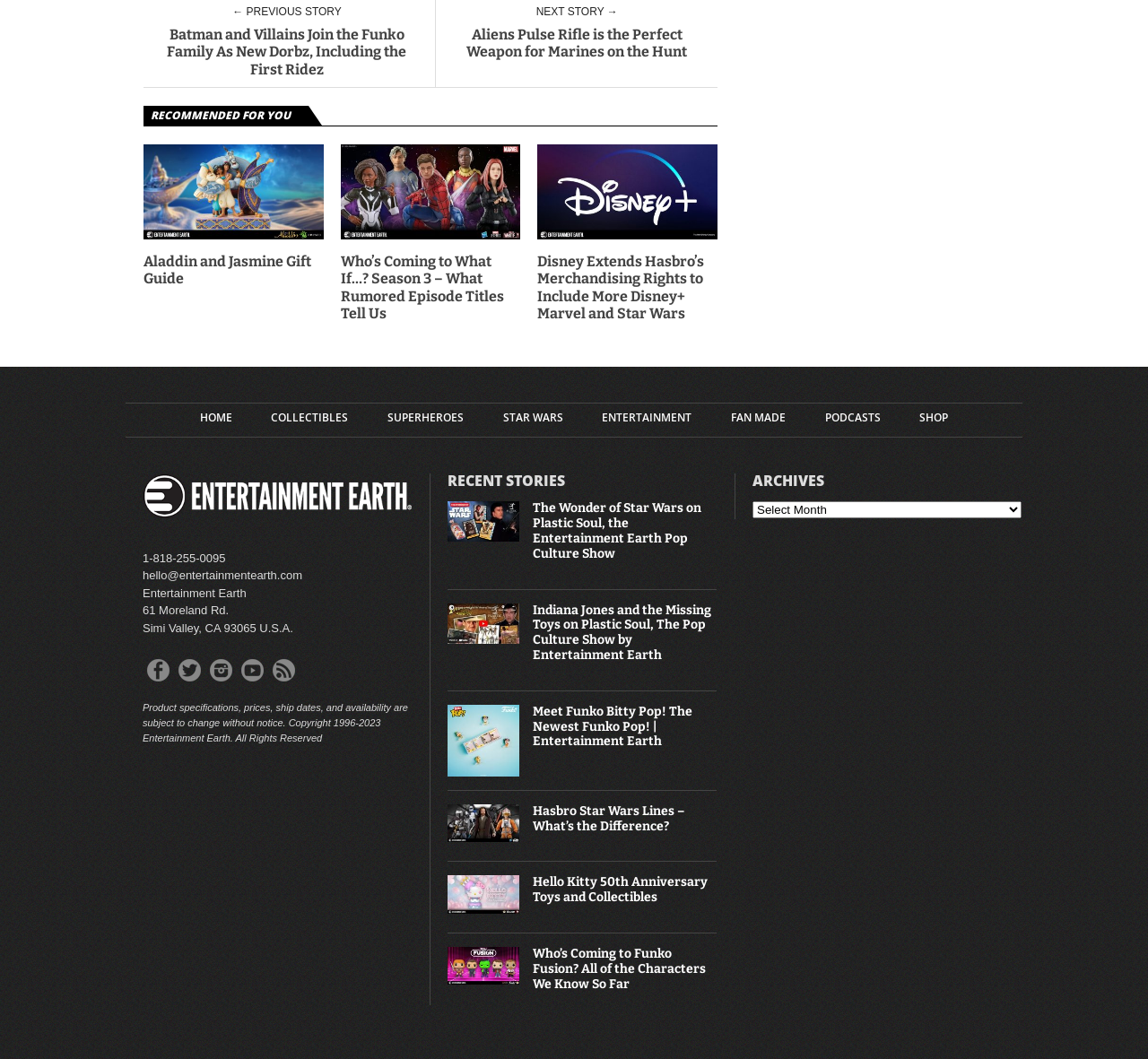Answer the question in one word or a short phrase:
What is the name of the website?

Entertainment Earth